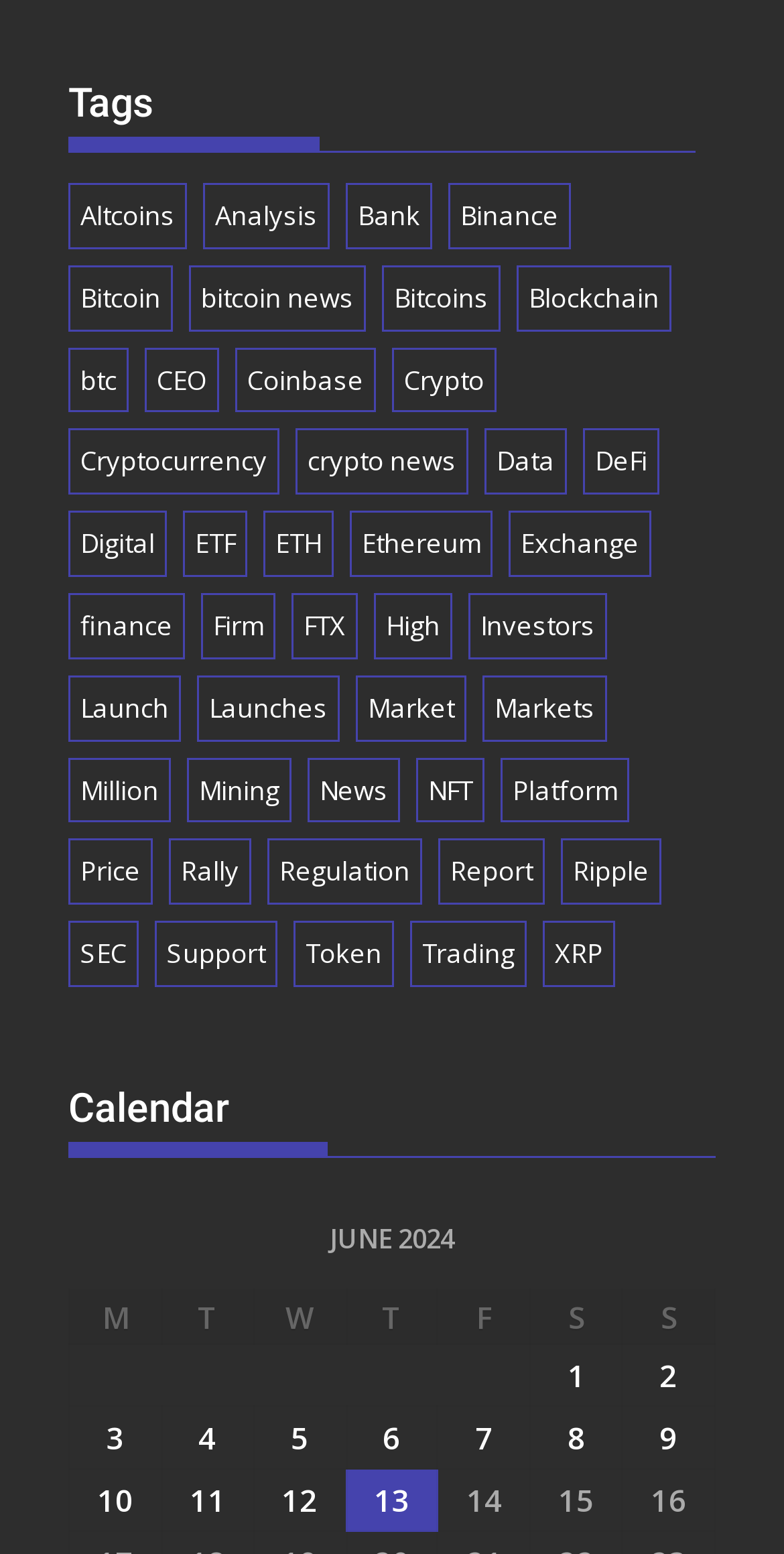What is the main category of the webpage?
We need a detailed and meticulous answer to the question.

Based on the links provided on the webpage, such as 'Bitcoin', 'Ethereum', 'Altcoins', and 'Cryptocurrency', it can be inferred that the main category of the webpage is related to cryptocurrency.